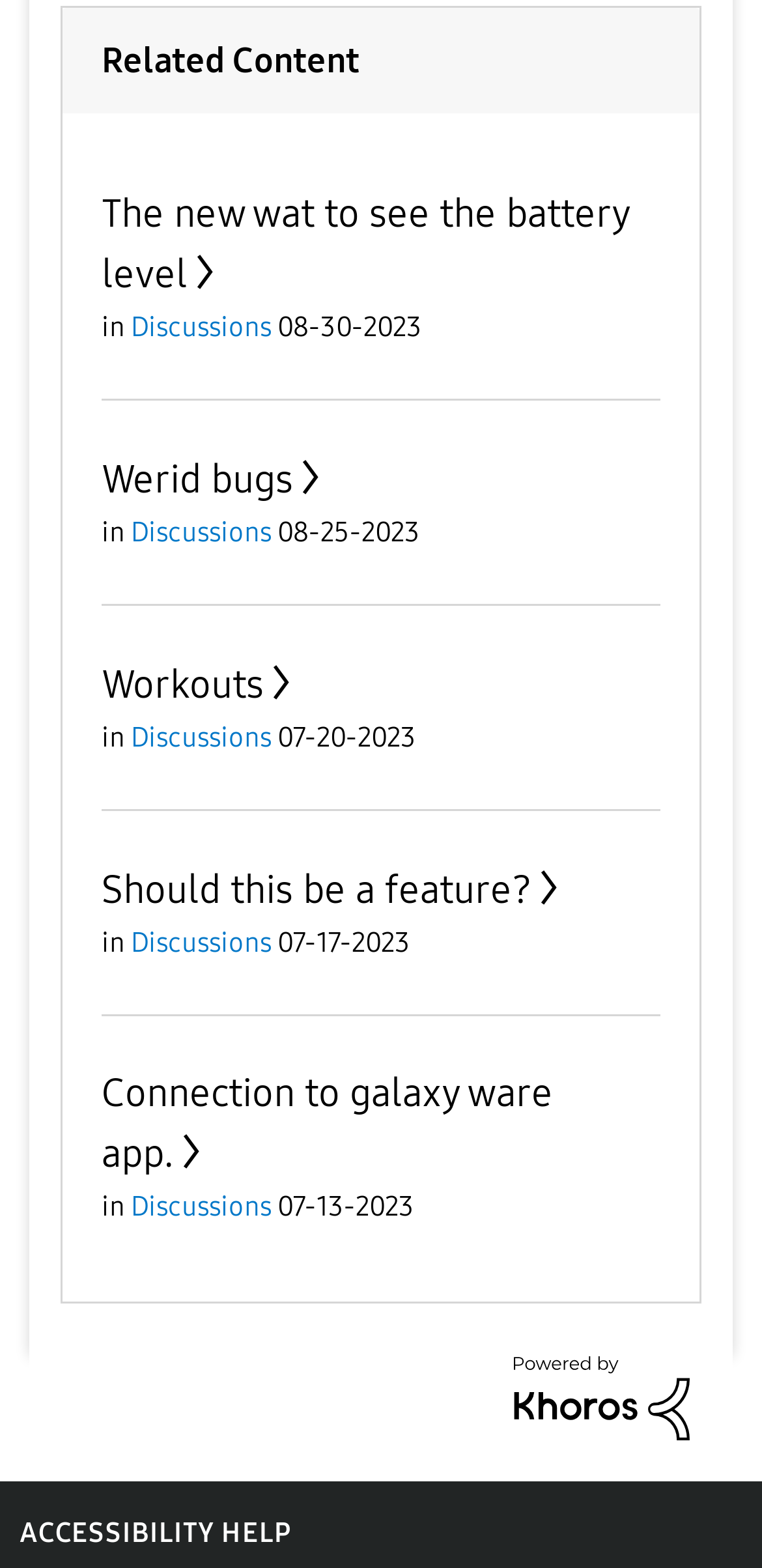Please identify the bounding box coordinates of the element's region that should be clicked to execute the following instruction: "Get accessibility help". The bounding box coordinates must be four float numbers between 0 and 1, i.e., [left, top, right, bottom].

[0.026, 0.967, 0.382, 0.988]